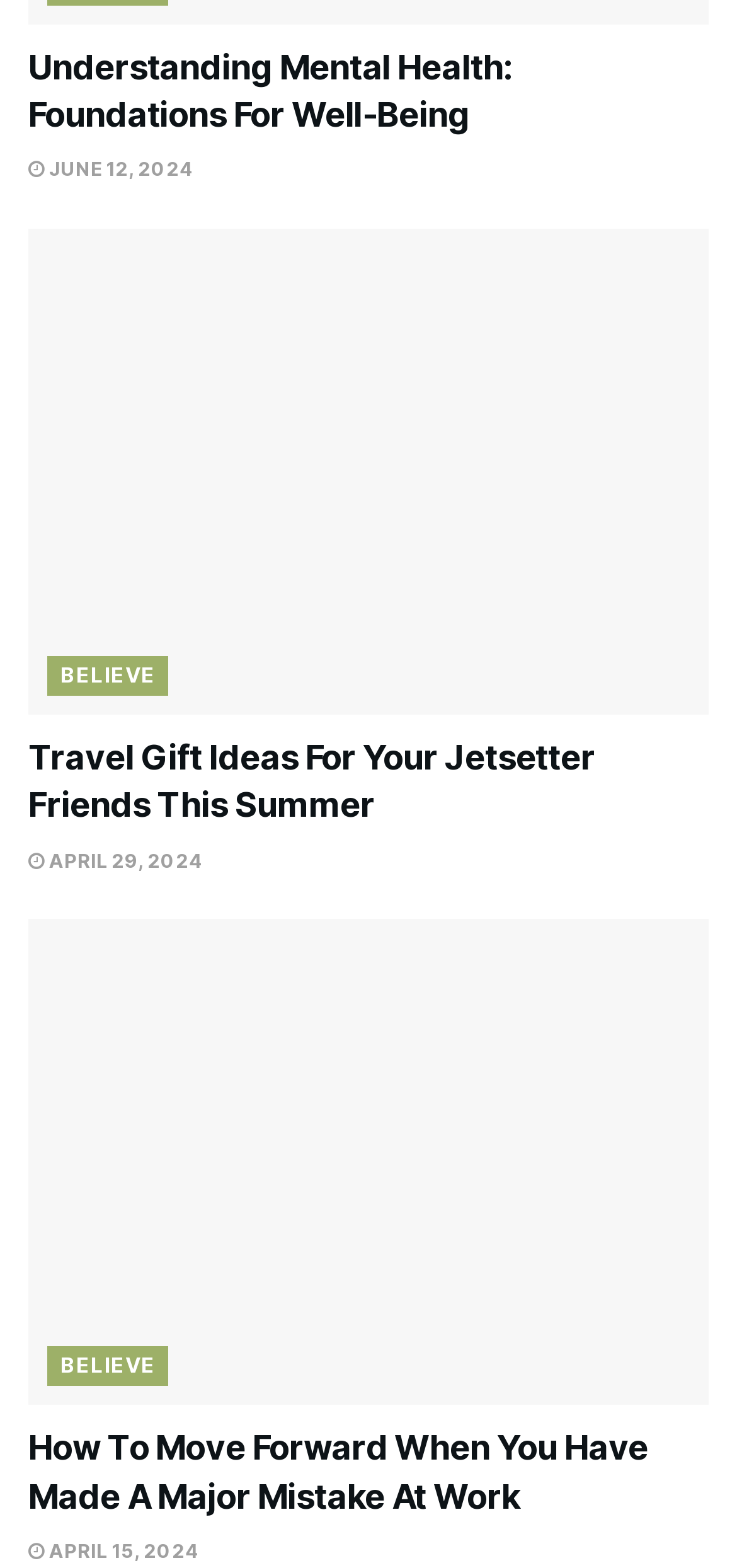How many articles are on this webpage?
Give a single word or phrase answer based on the content of the image.

4